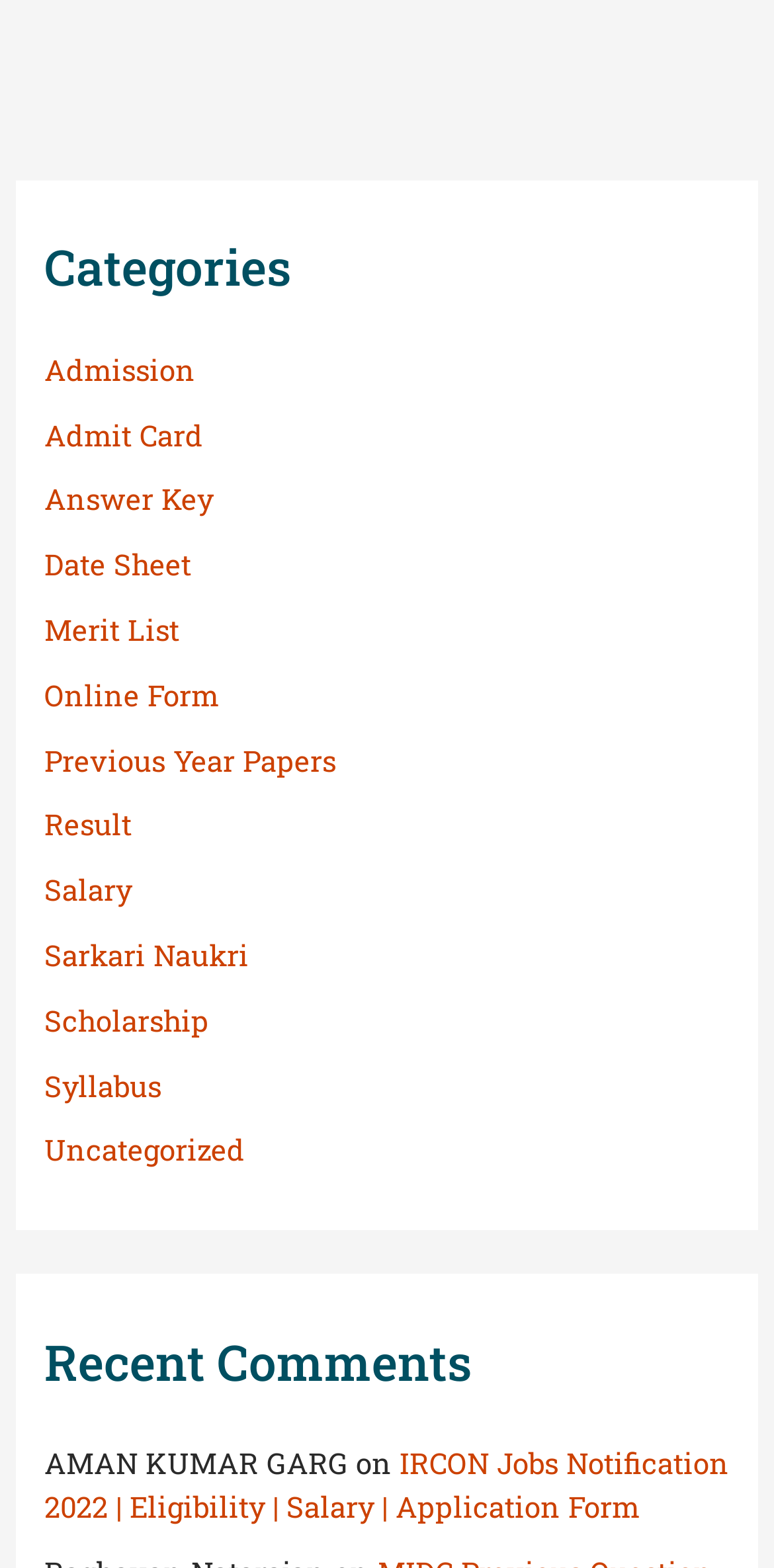Can you pinpoint the bounding box coordinates for the clickable element required for this instruction: "Check Answer Key"? The coordinates should be four float numbers between 0 and 1, i.e., [left, top, right, bottom].

[0.058, 0.307, 0.276, 0.331]